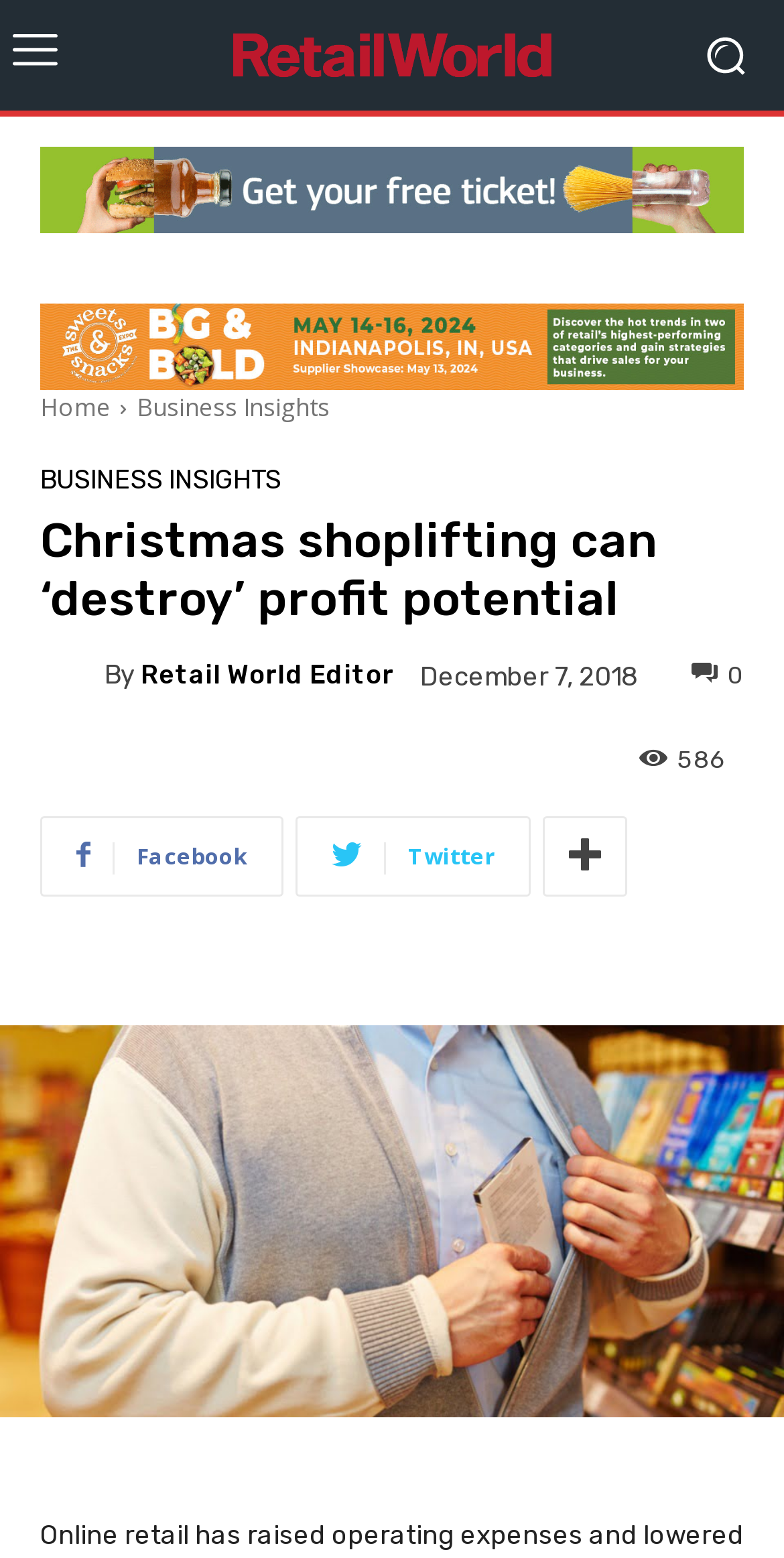Identify the text that serves as the heading for the webpage and generate it.

Christmas shoplifting can ‘destroy’ profit potential